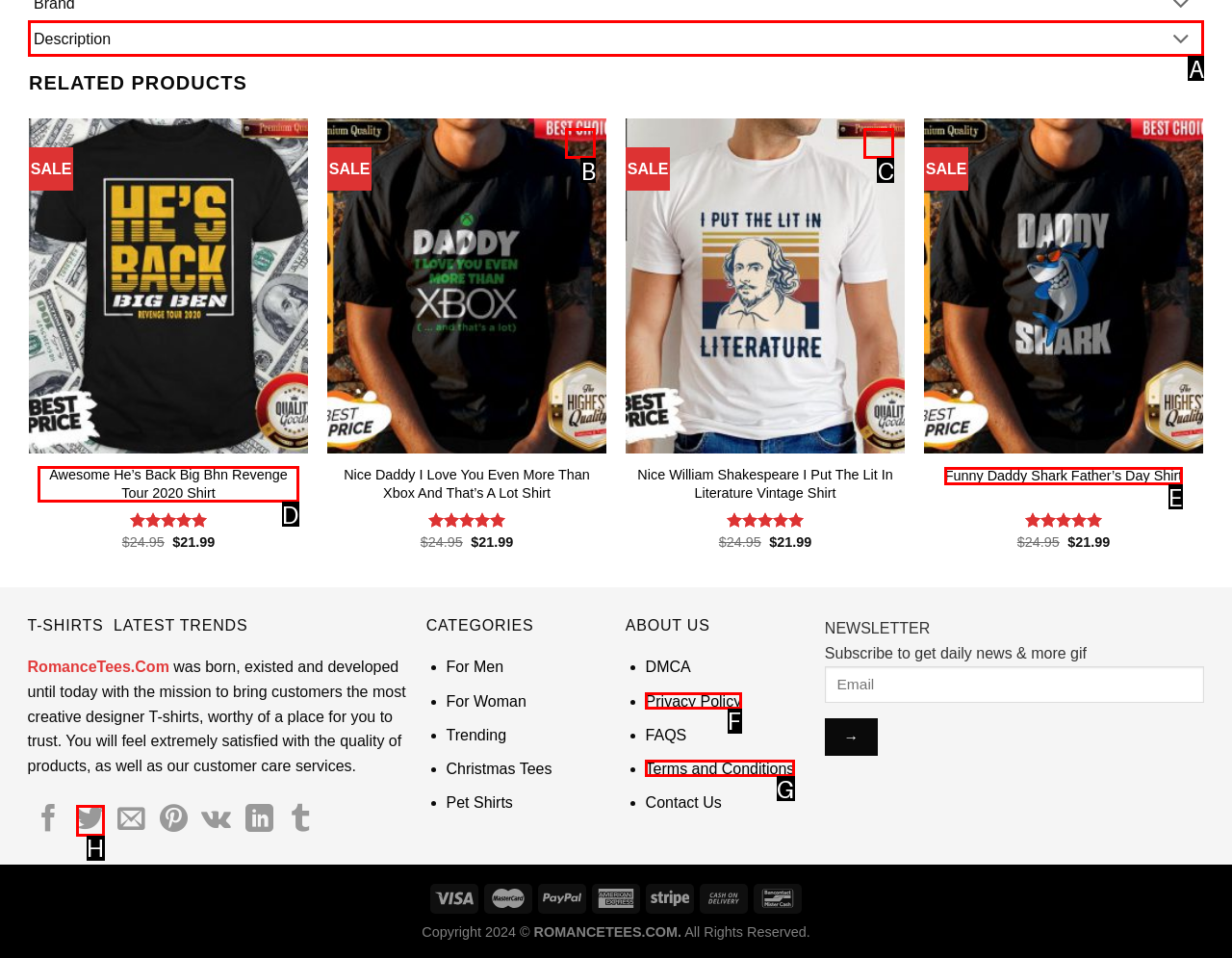Point out the option that needs to be clicked to fulfill the following instruction: Toggle description
Answer with the letter of the appropriate choice from the listed options.

A